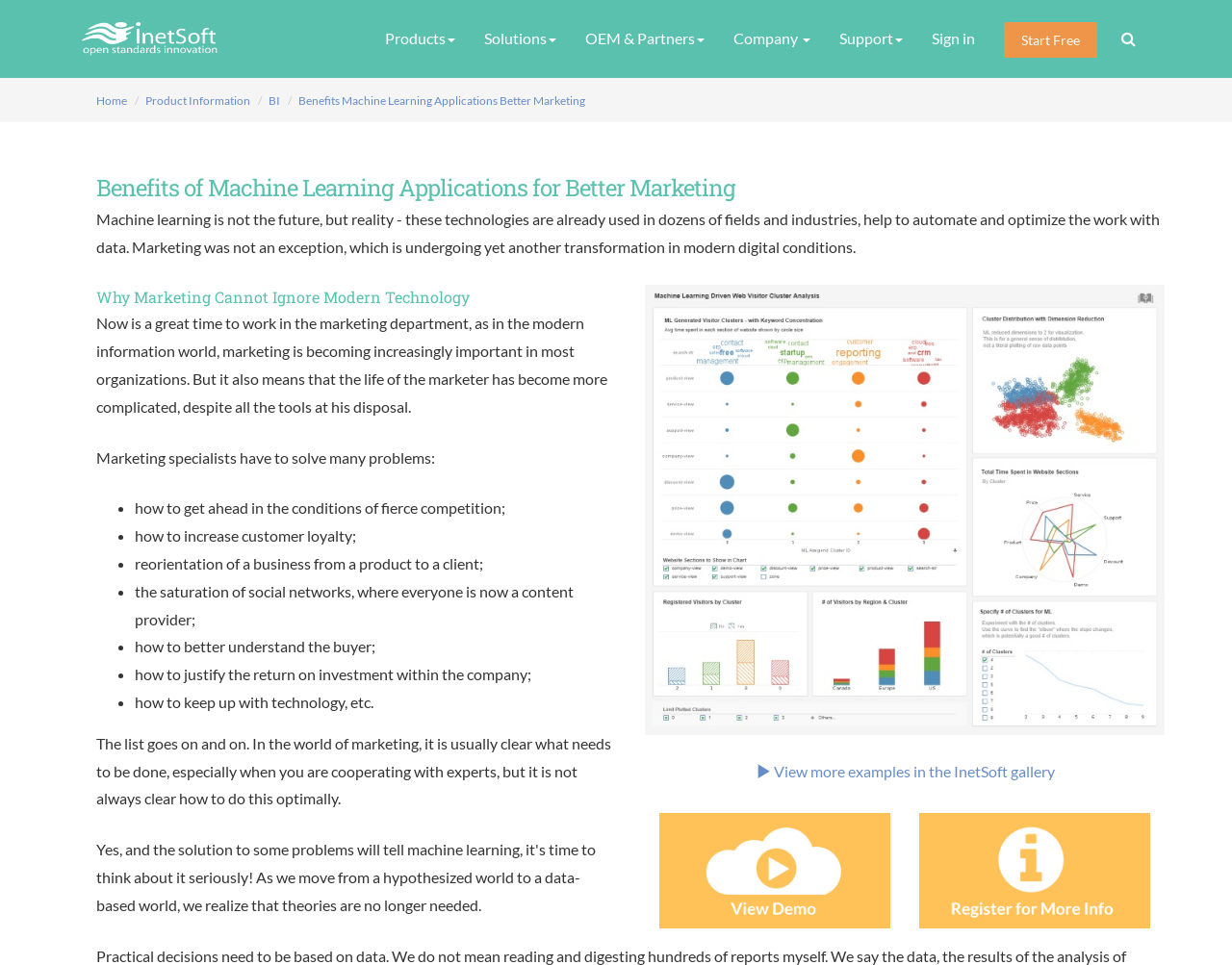Please provide the bounding box coordinates for the element that needs to be clicked to perform the instruction: "Click the 'Start Free' button". The coordinates must consist of four float numbers between 0 and 1, formatted as [left, top, right, bottom].

[0.815, 0.023, 0.891, 0.06]